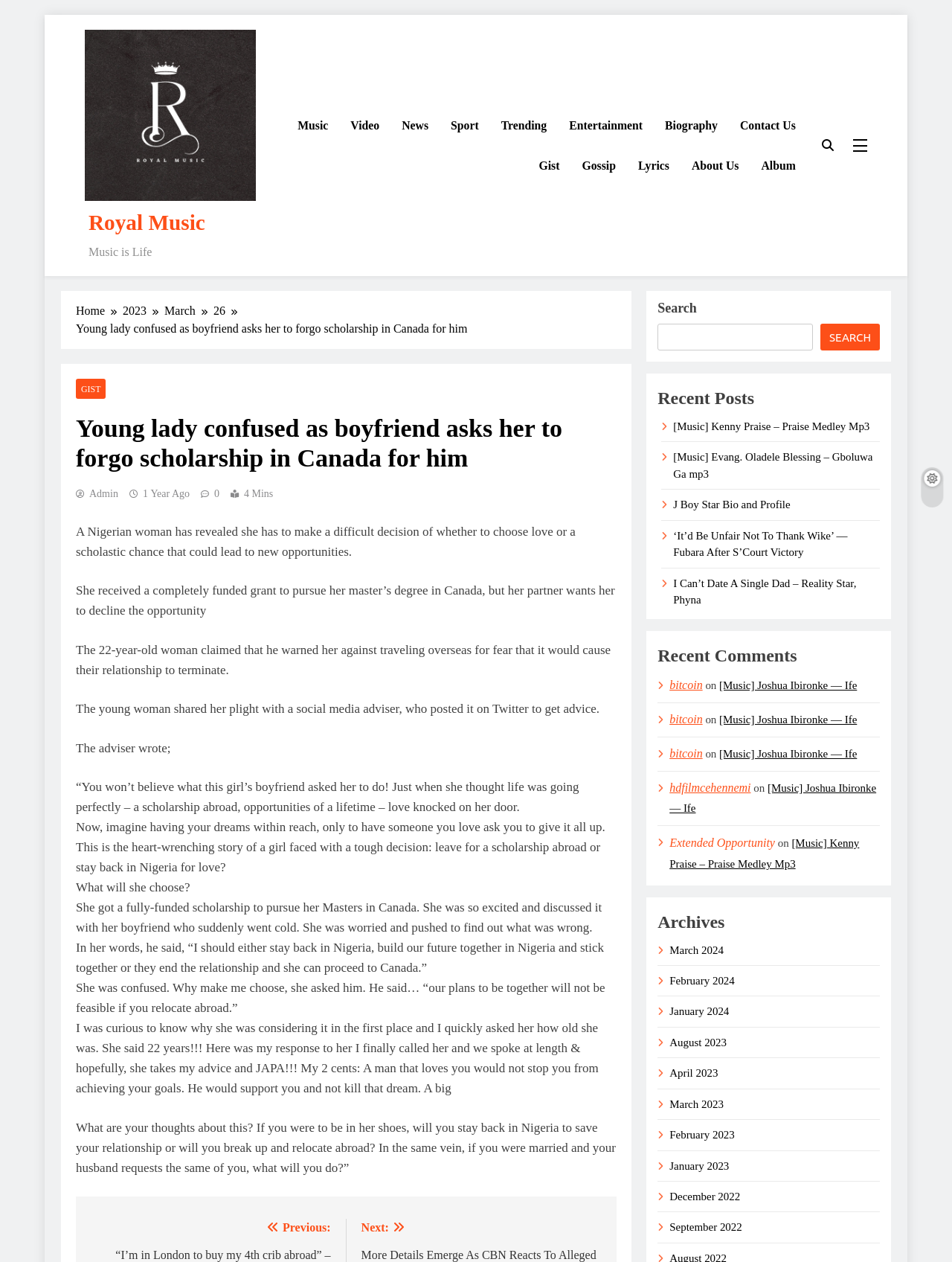Respond concisely with one word or phrase to the following query:
What is the topic of the main article?

A Nigerian woman's dilemma